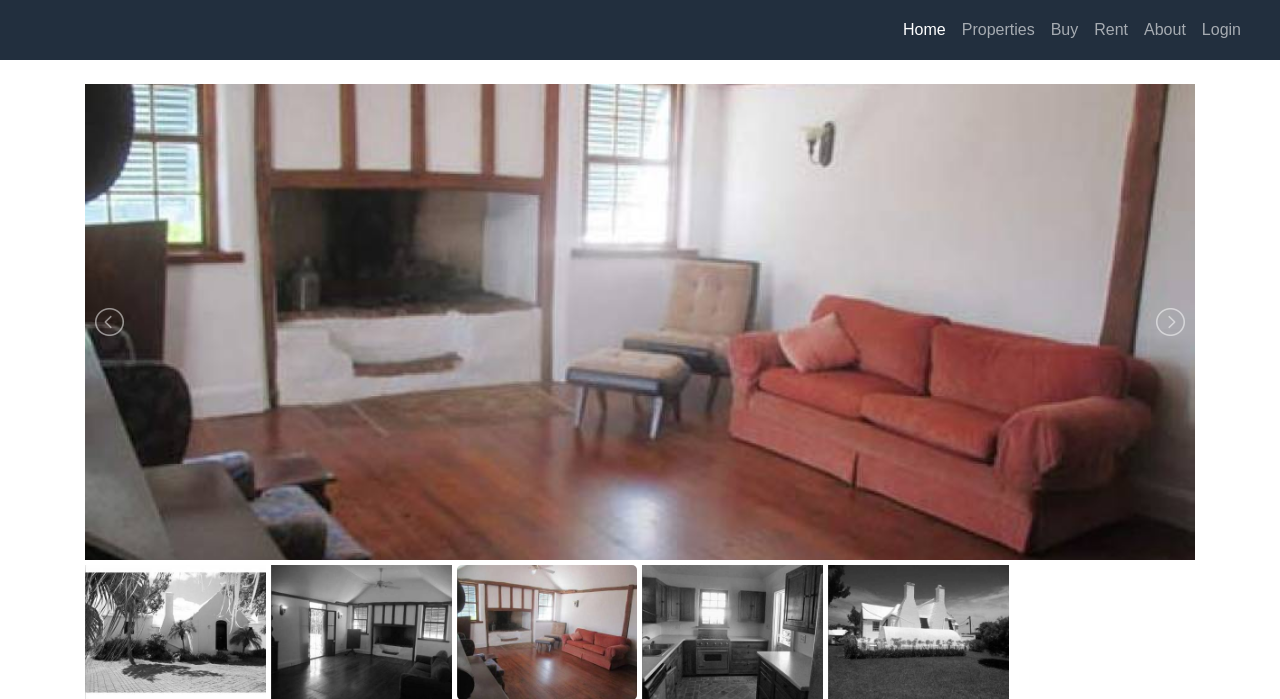What is the main navigation menu? Observe the screenshot and provide a one-word or short phrase answer.

Home, Properties, Buy, Rent, About